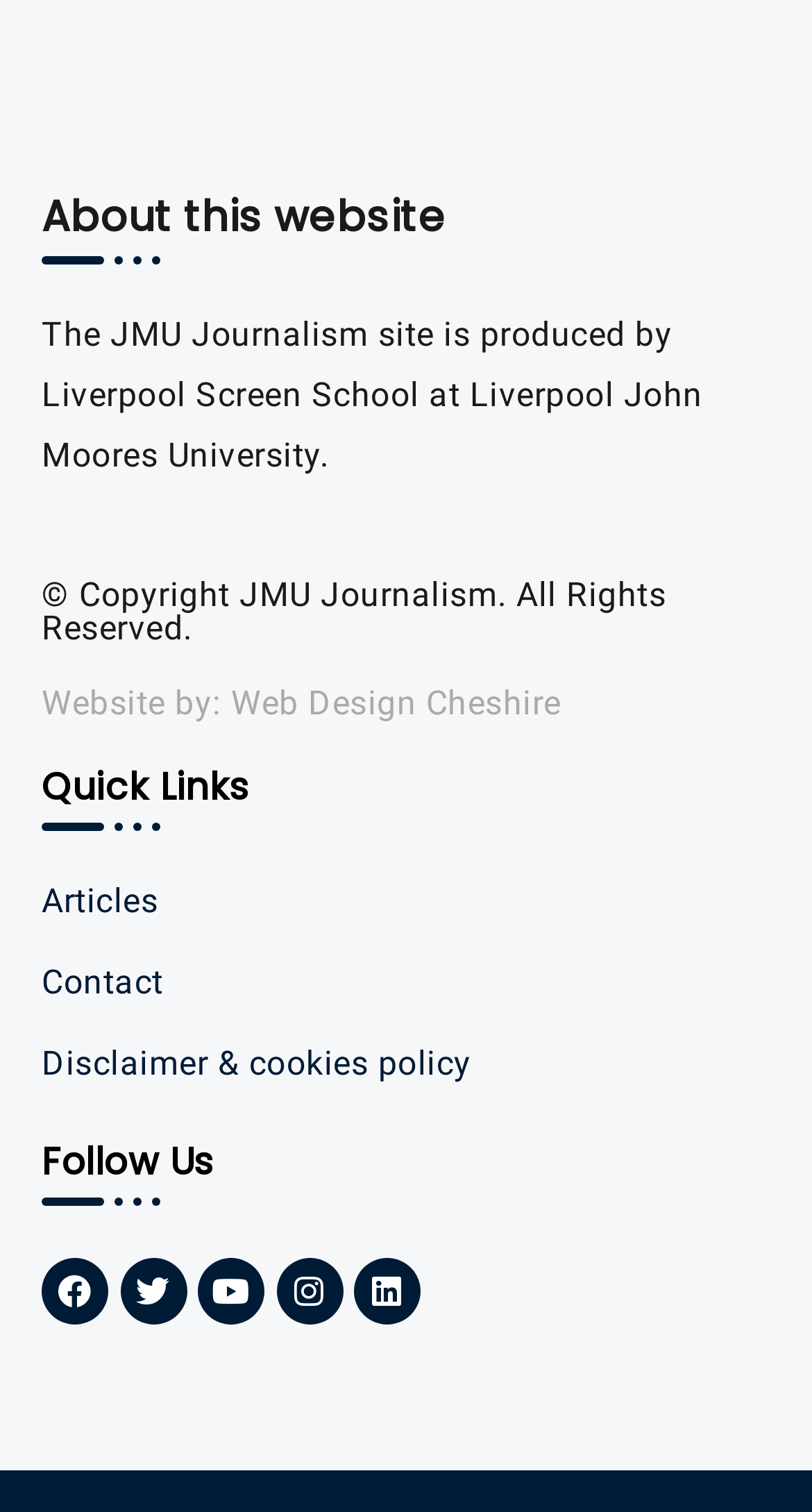Please answer the following question using a single word or phrase: 
Who designed the website?

Web Design Cheshire